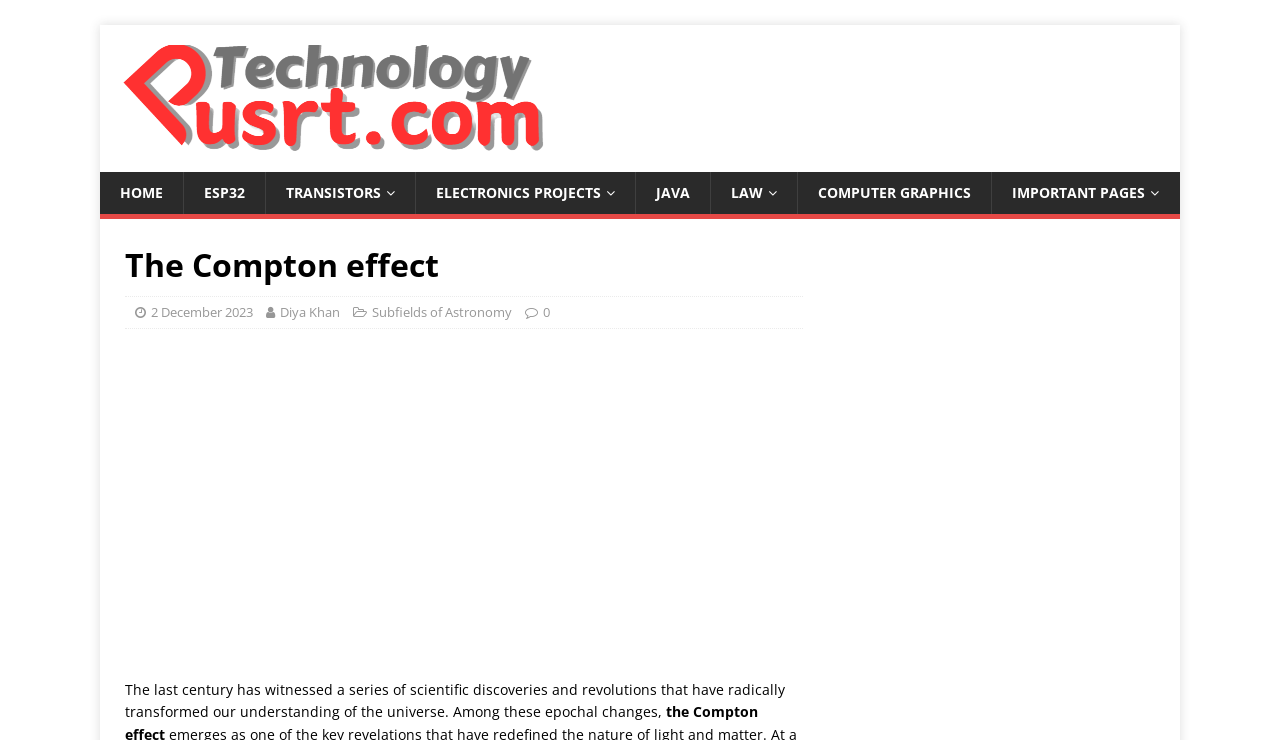Please find the bounding box coordinates of the element's region to be clicked to carry out this instruction: "visit the ESP32 page".

[0.143, 0.232, 0.207, 0.29]